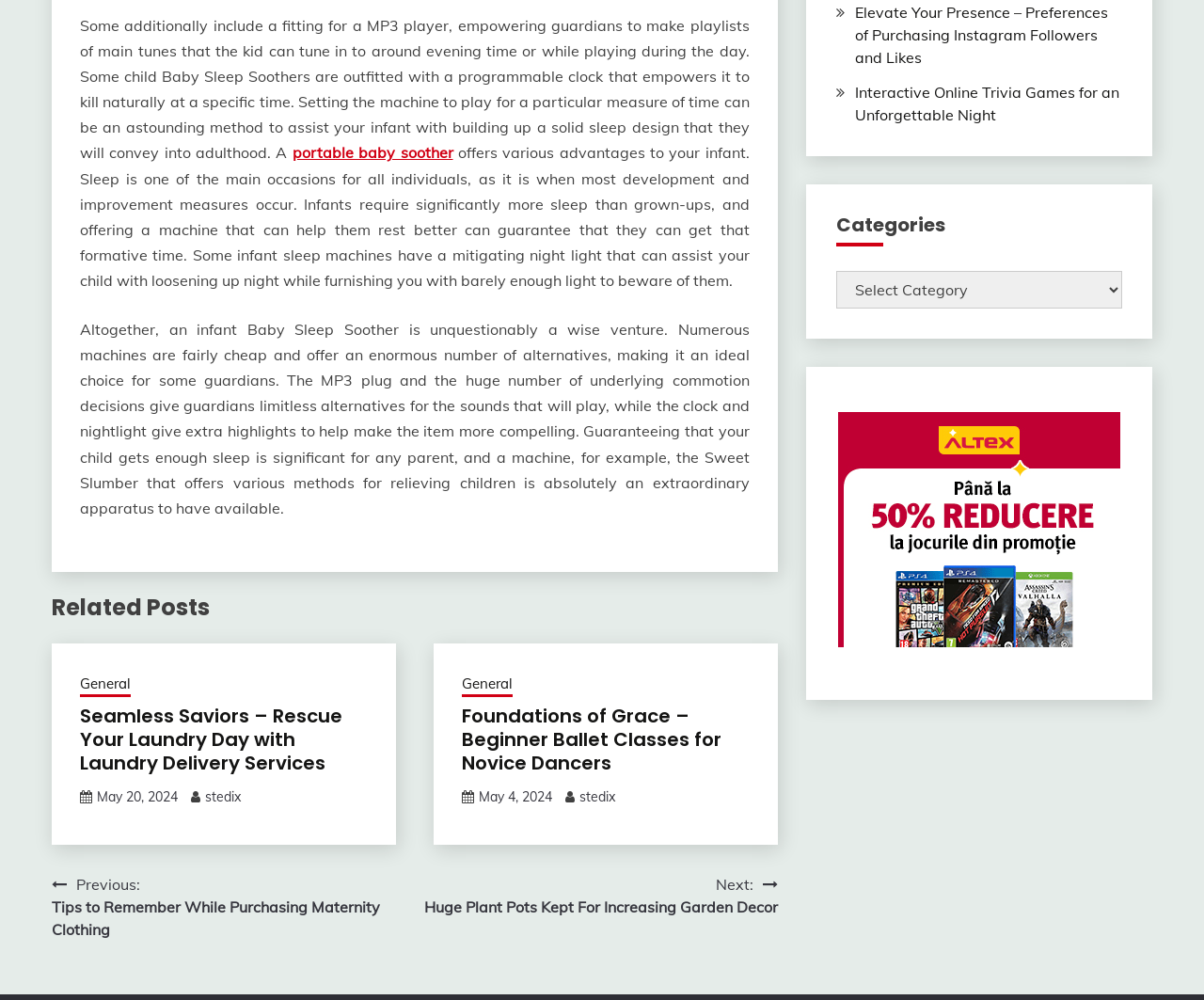Please locate the bounding box coordinates of the element's region that needs to be clicked to follow the instruction: "visit 'Seamless Saviors – Rescue Your Laundry Day with Laundry Delivery Services'". The bounding box coordinates should be provided as four float numbers between 0 and 1, i.e., [left, top, right, bottom].

[0.066, 0.703, 0.284, 0.776]